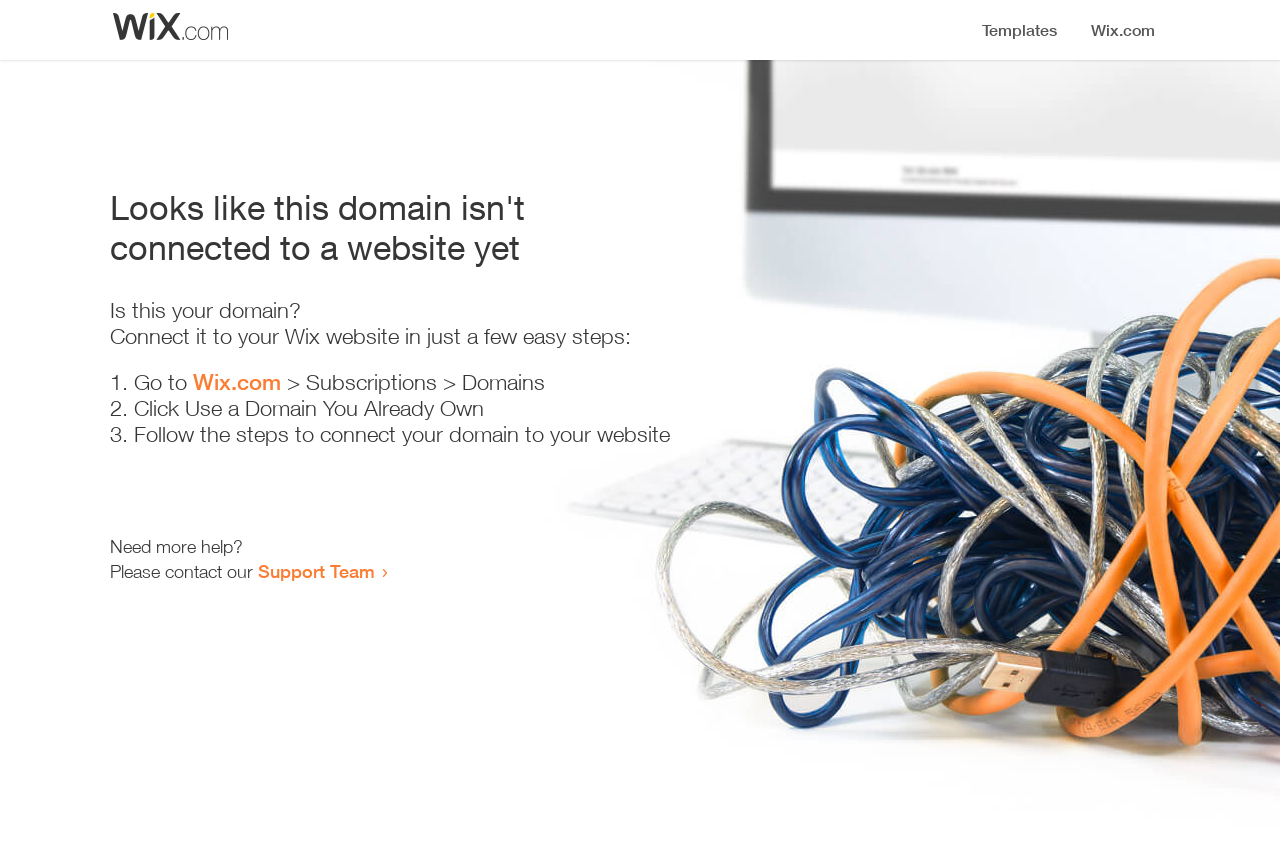Please locate and retrieve the main header text of the webpage.

Looks like this domain isn't
connected to a website yet